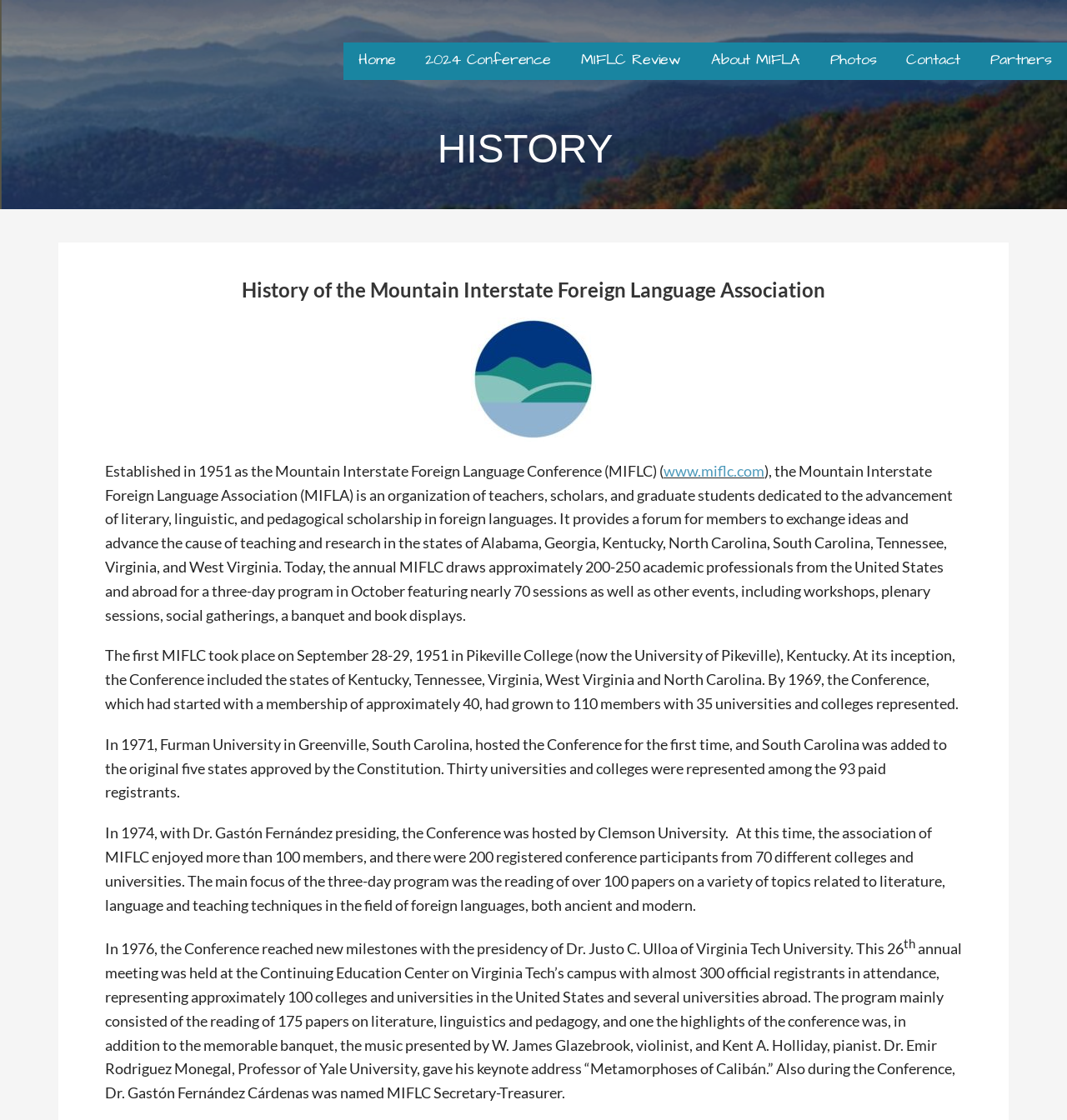What is the purpose of MIFLA?
Use the information from the screenshot to give a comprehensive response to the question.

The purpose of MIFLA can be found in the StaticText that describes the organization, which states that it is 'dedicated to the advancement of literary, linguistic, and pedagogical scholarship in foreign languages'.